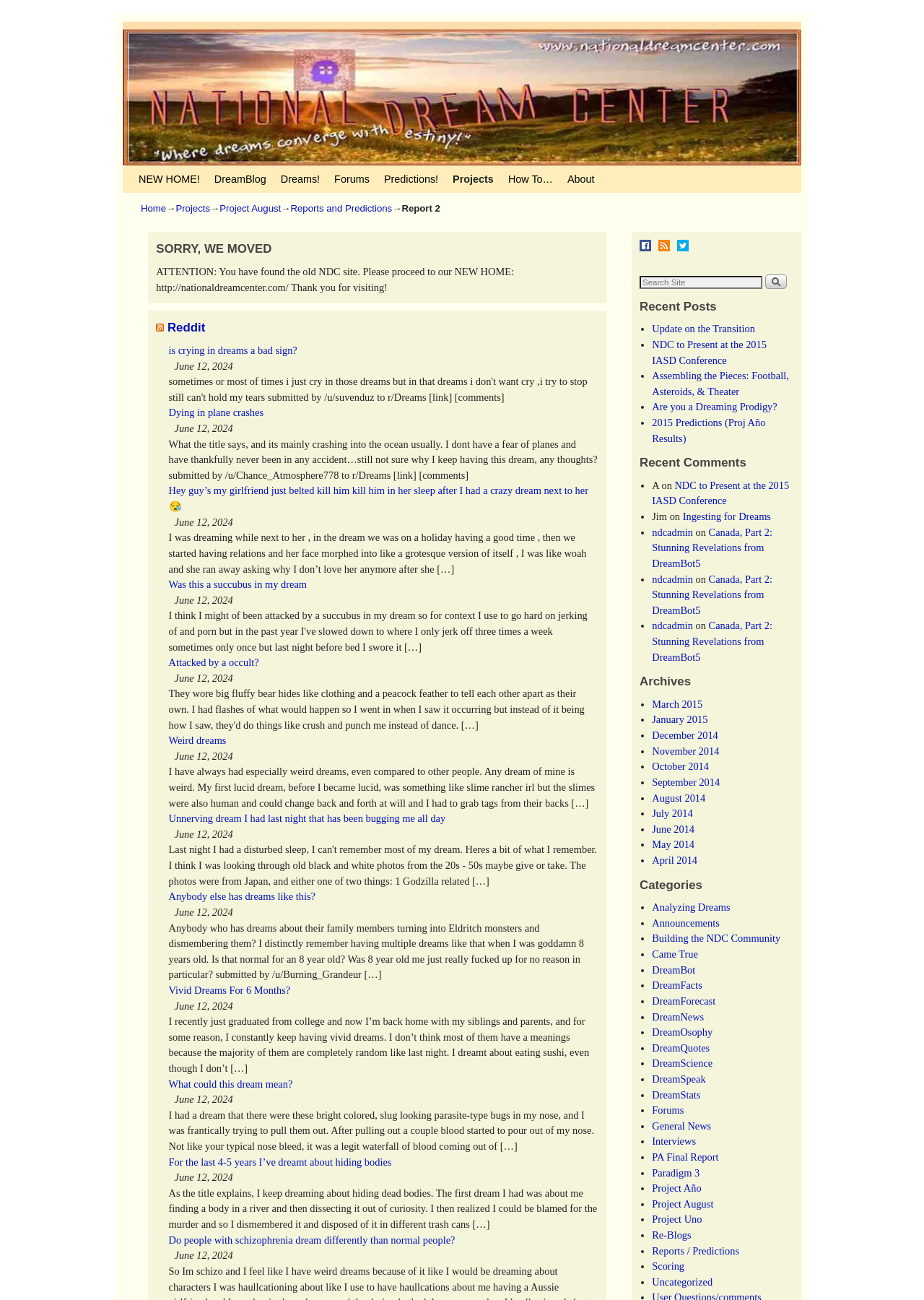Please reply to the following question with a single word or a short phrase:
What is the title of the webpage?

Report 2